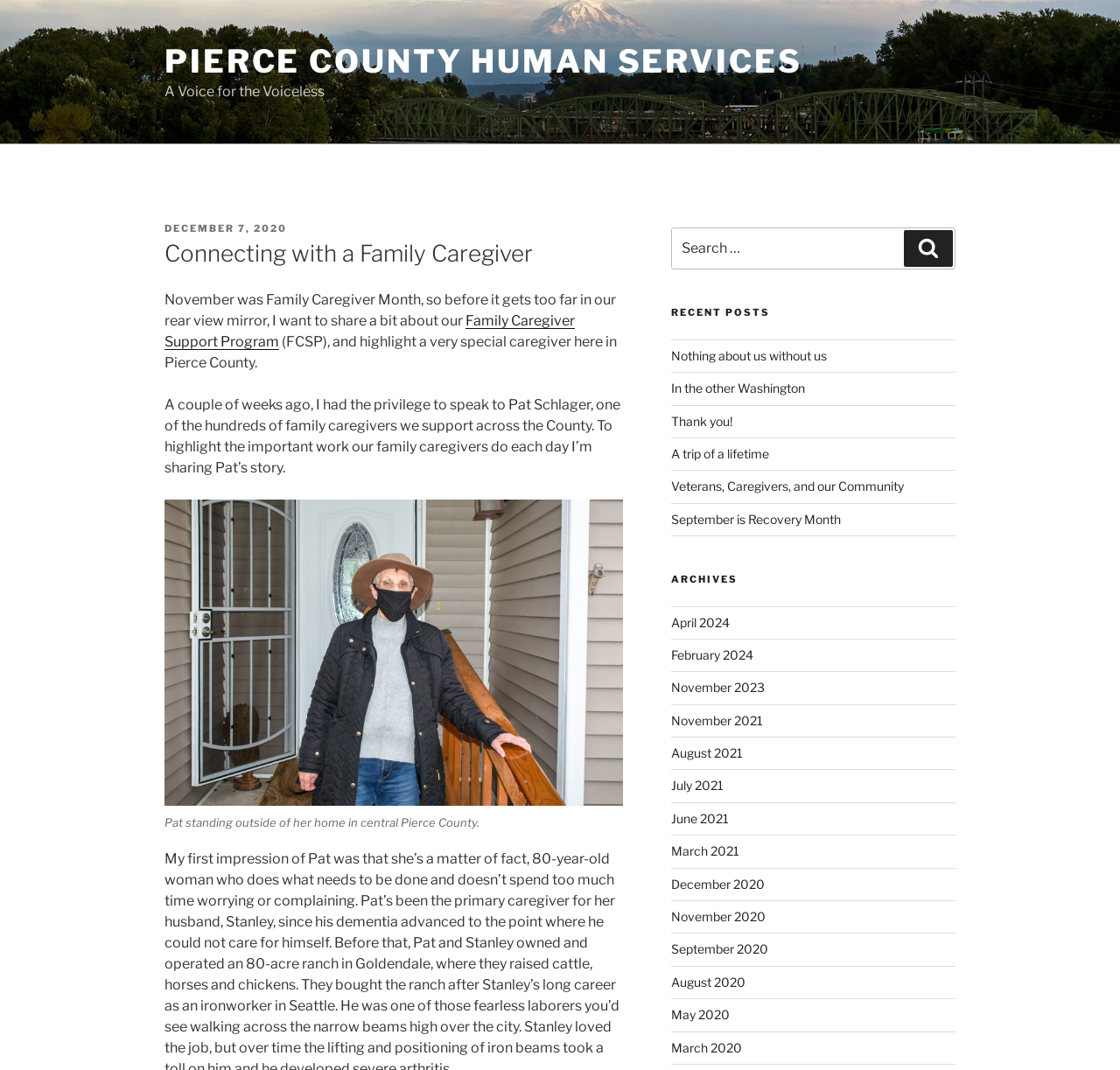Provide the bounding box coordinates of the HTML element this sentence describes: "Search".

[0.807, 0.215, 0.851, 0.25]